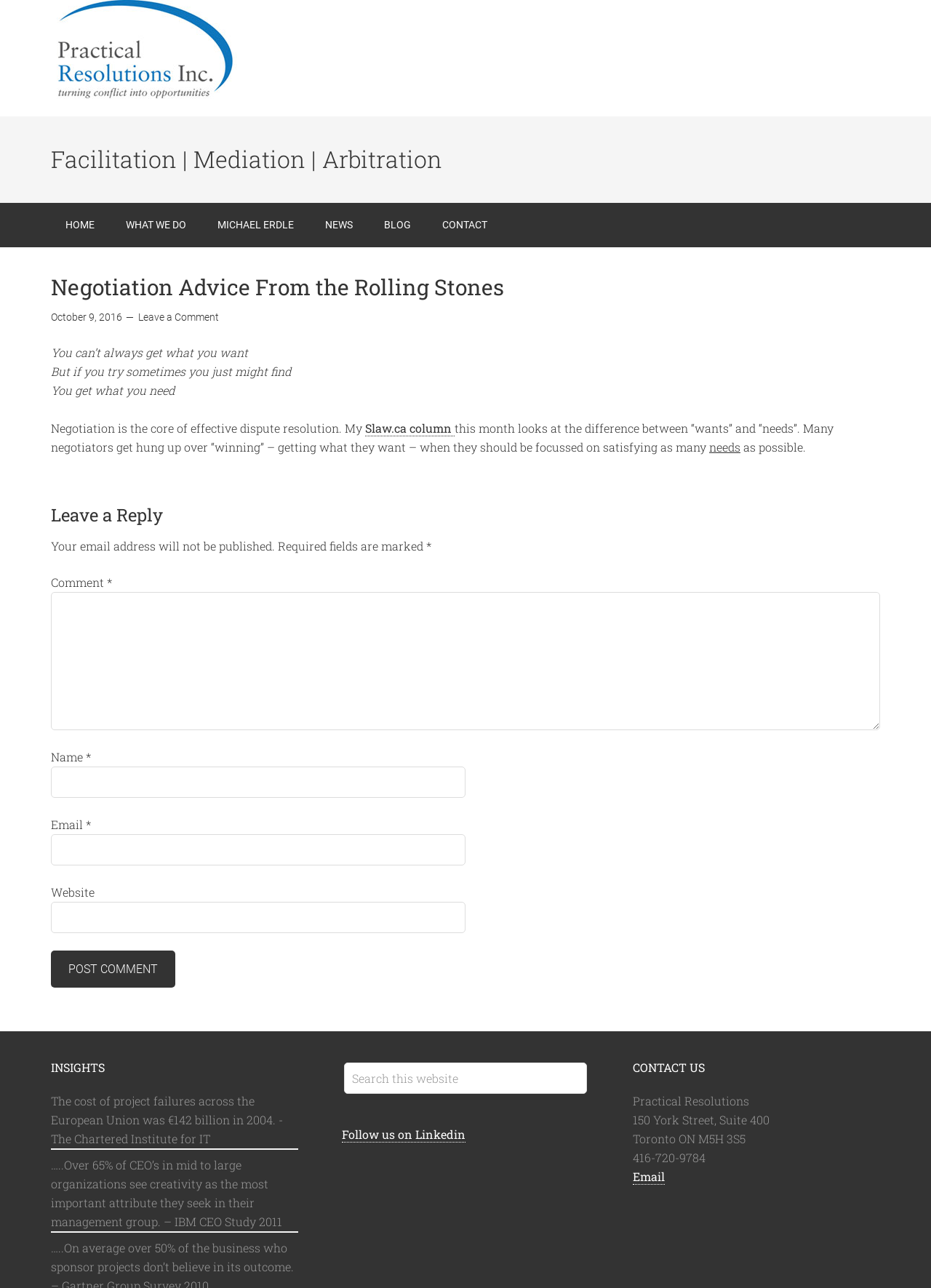Locate the bounding box coordinates of the clickable part needed for the task: "Follow us on Linkedin".

[0.367, 0.875, 0.5, 0.887]